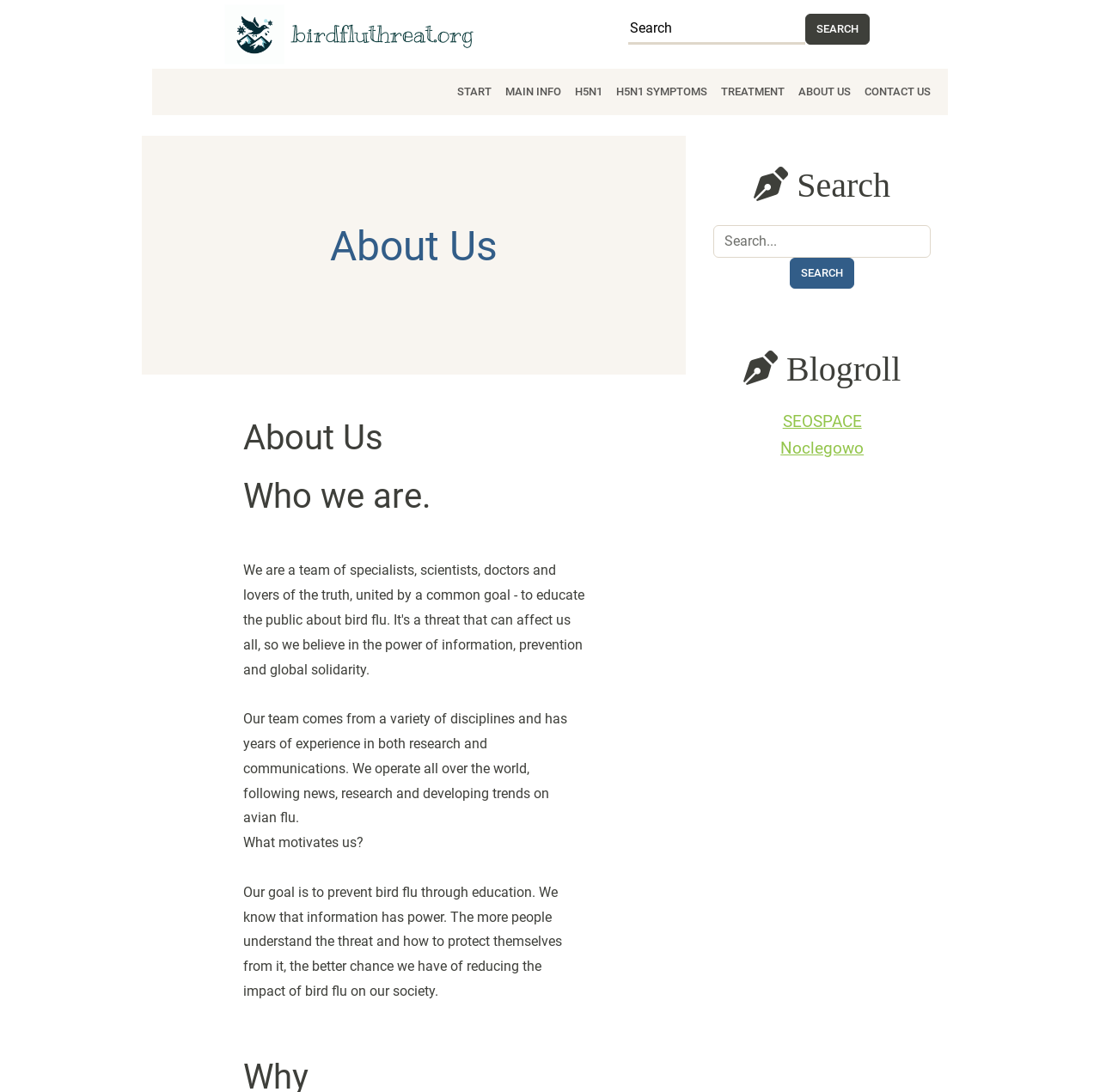Find the bounding box coordinates of the element to click in order to complete this instruction: "visit SEOSPACE blog". The bounding box coordinates must be four float numbers between 0 and 1, denoted as [left, top, right, bottom].

[0.711, 0.377, 0.783, 0.395]